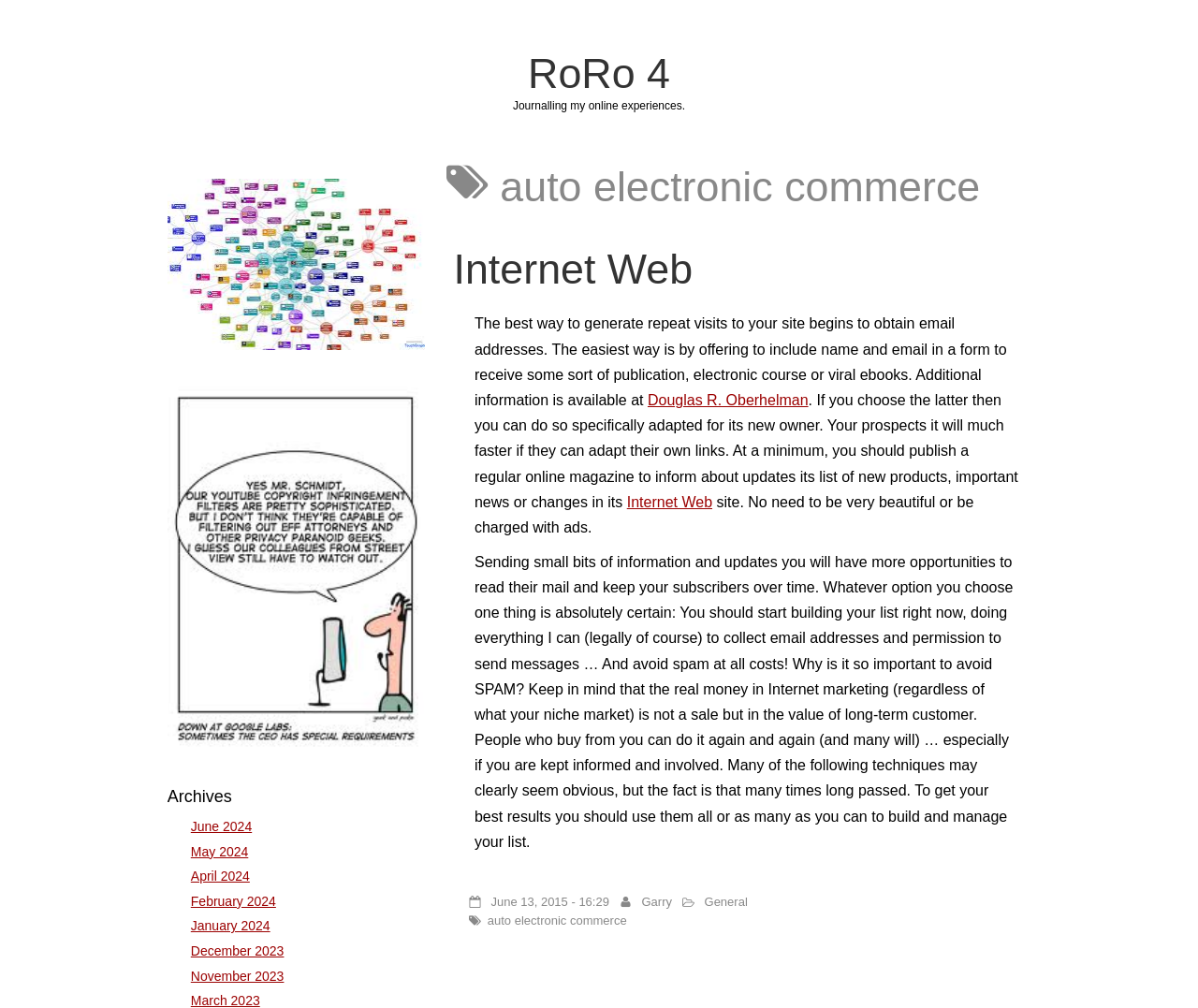Find the bounding box coordinates of the element to click in order to complete this instruction: "Click on the 'RoRo 4' link". The bounding box coordinates must be four float numbers between 0 and 1, denoted as [left, top, right, bottom].

[0.441, 0.049, 0.559, 0.096]